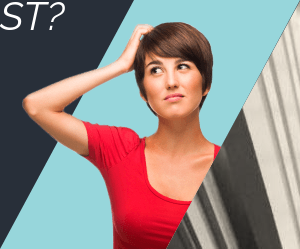Respond to the question below with a single word or phrase:
What is the implied message of the text 'COST?'?

evaluating costs